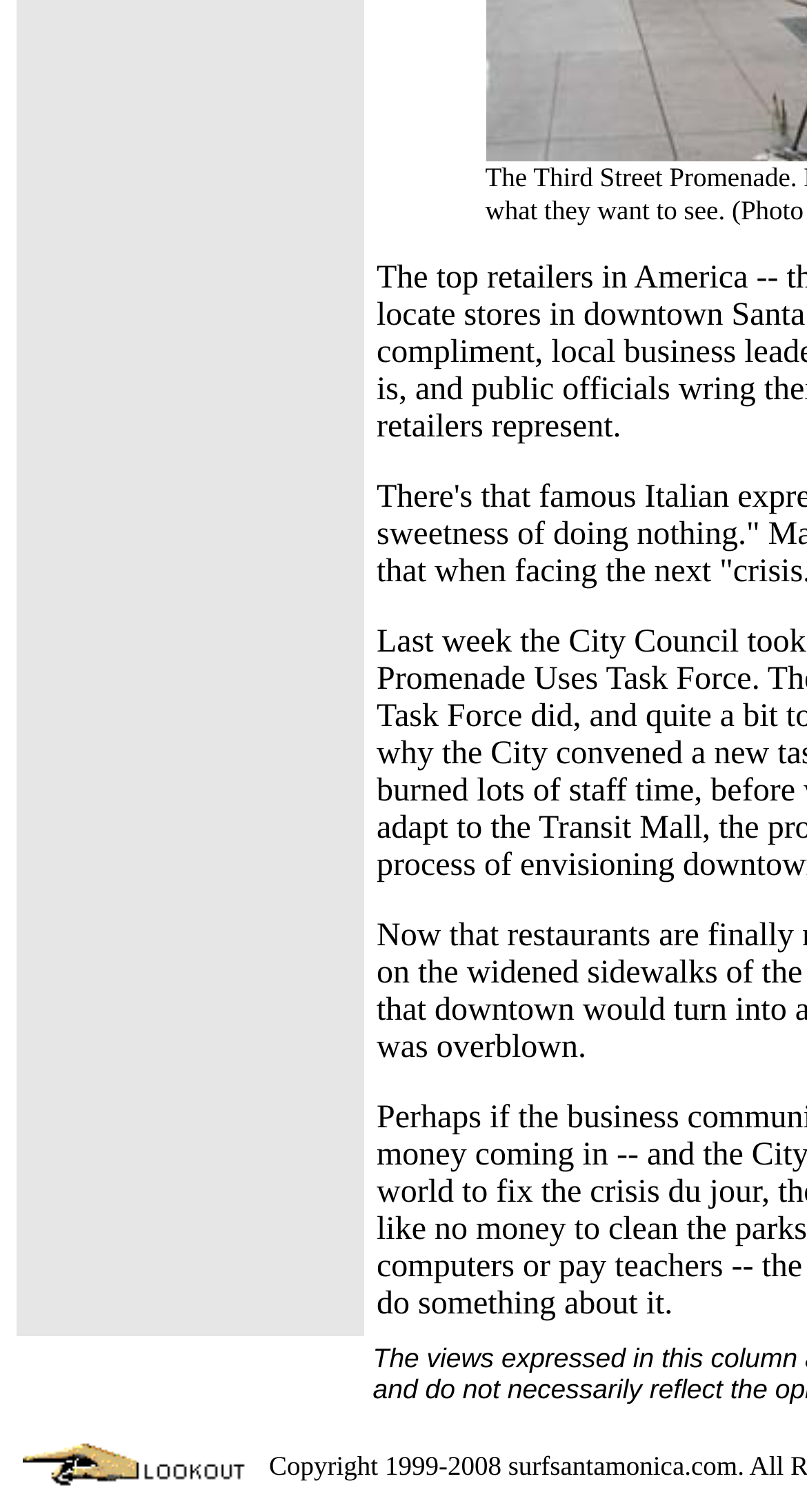Determine the bounding box coordinates of the UI element that matches the following description: "alt="Lookout Logo footer image"". The coordinates should be four float numbers between 0 and 1 in the format [left, top, right, bottom].

[0.028, 0.967, 0.323, 0.99]